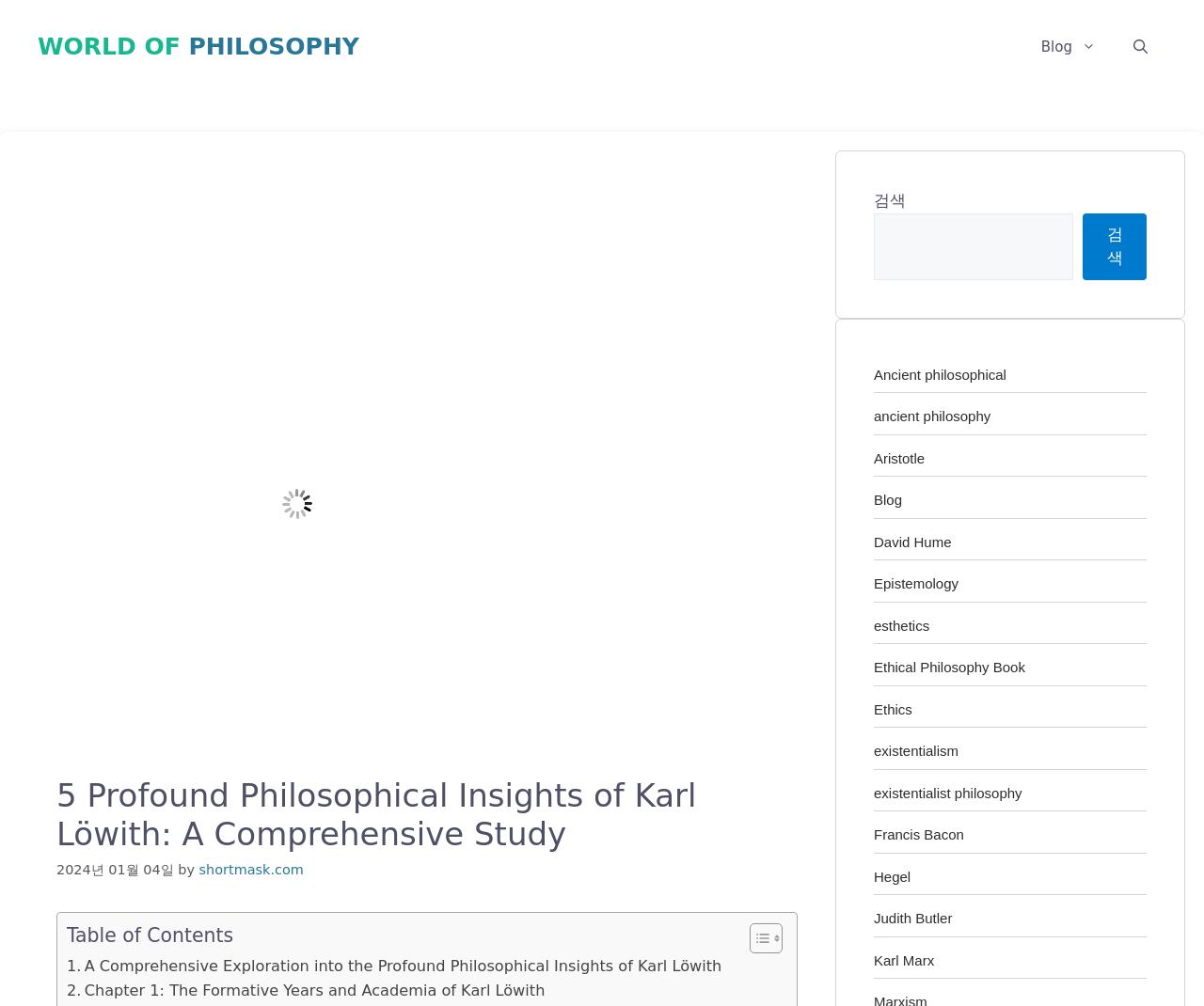Find the coordinates for the bounding box of the element with this description: "Blog".

[0.726, 0.489, 0.749, 0.505]